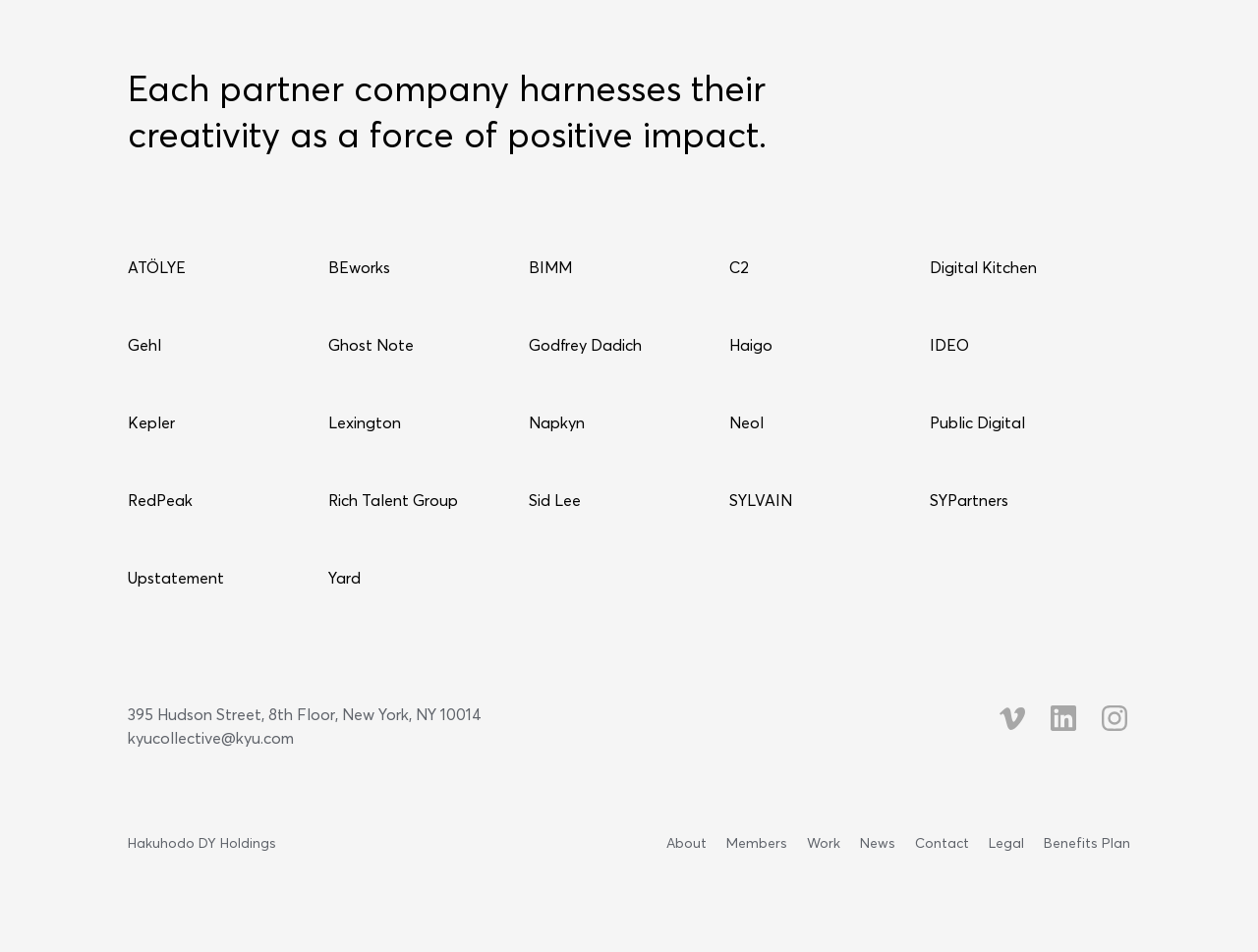Extract the bounding box for the UI element that matches this description: "Sid Lee".

[0.42, 0.513, 0.462, 0.538]